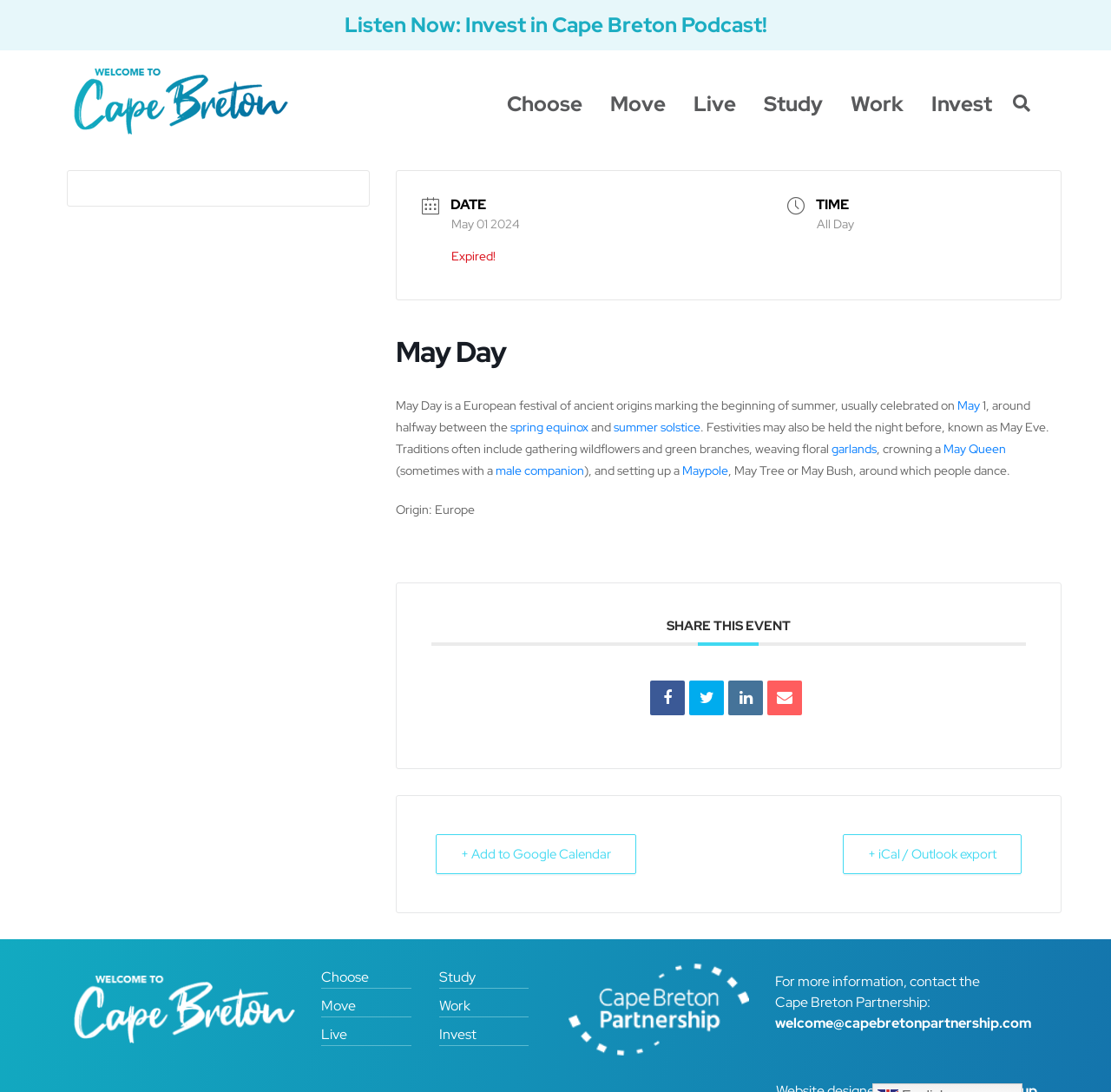Provide the bounding box coordinates for the area that should be clicked to complete the instruction: "Read about May Day".

[0.356, 0.307, 0.955, 0.338]